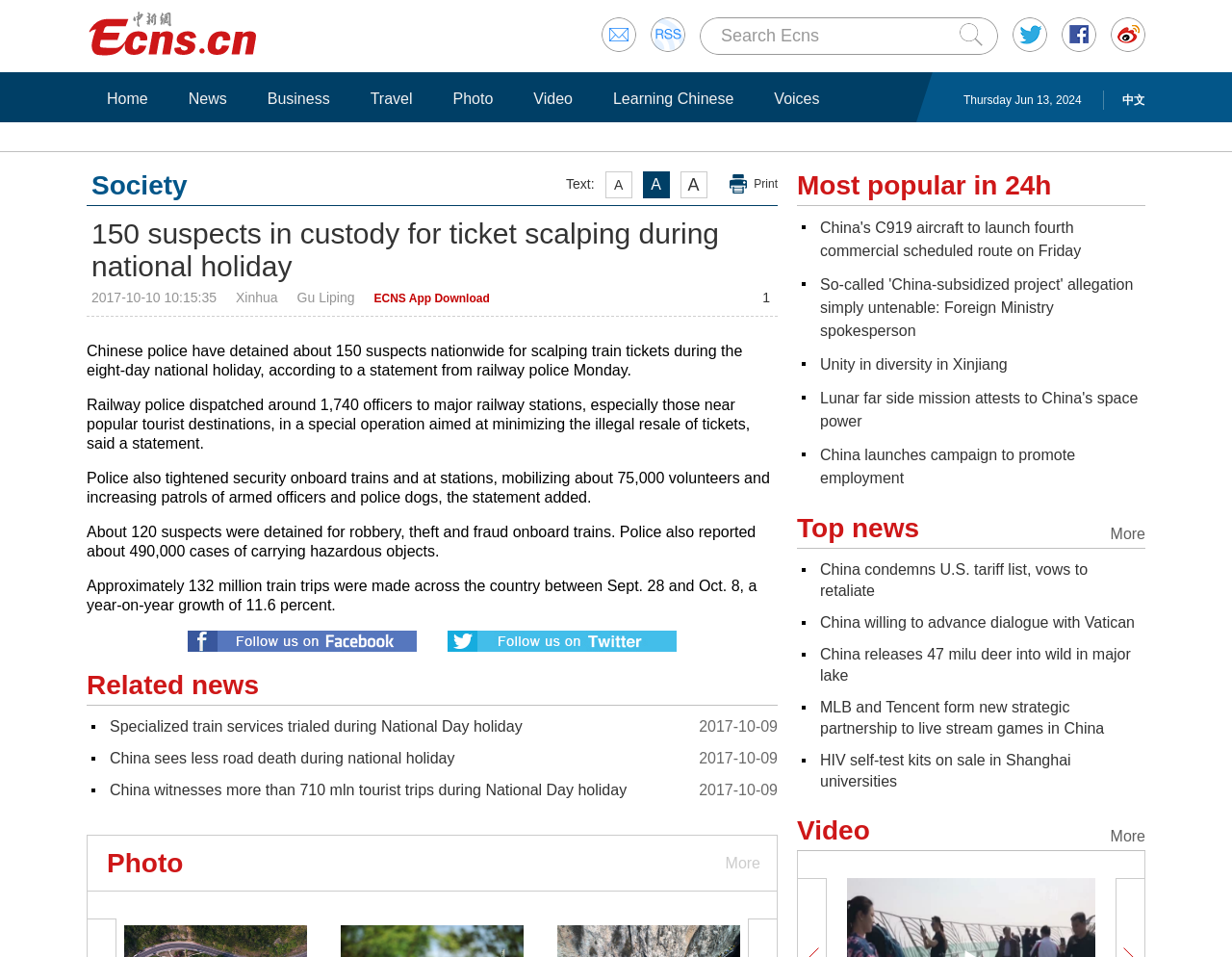Identify the bounding box coordinates for the element you need to click to achieve the following task: "View photo". The coordinates must be four float values ranging from 0 to 1, formatted as [left, top, right, bottom].

[0.087, 0.886, 0.149, 0.918]